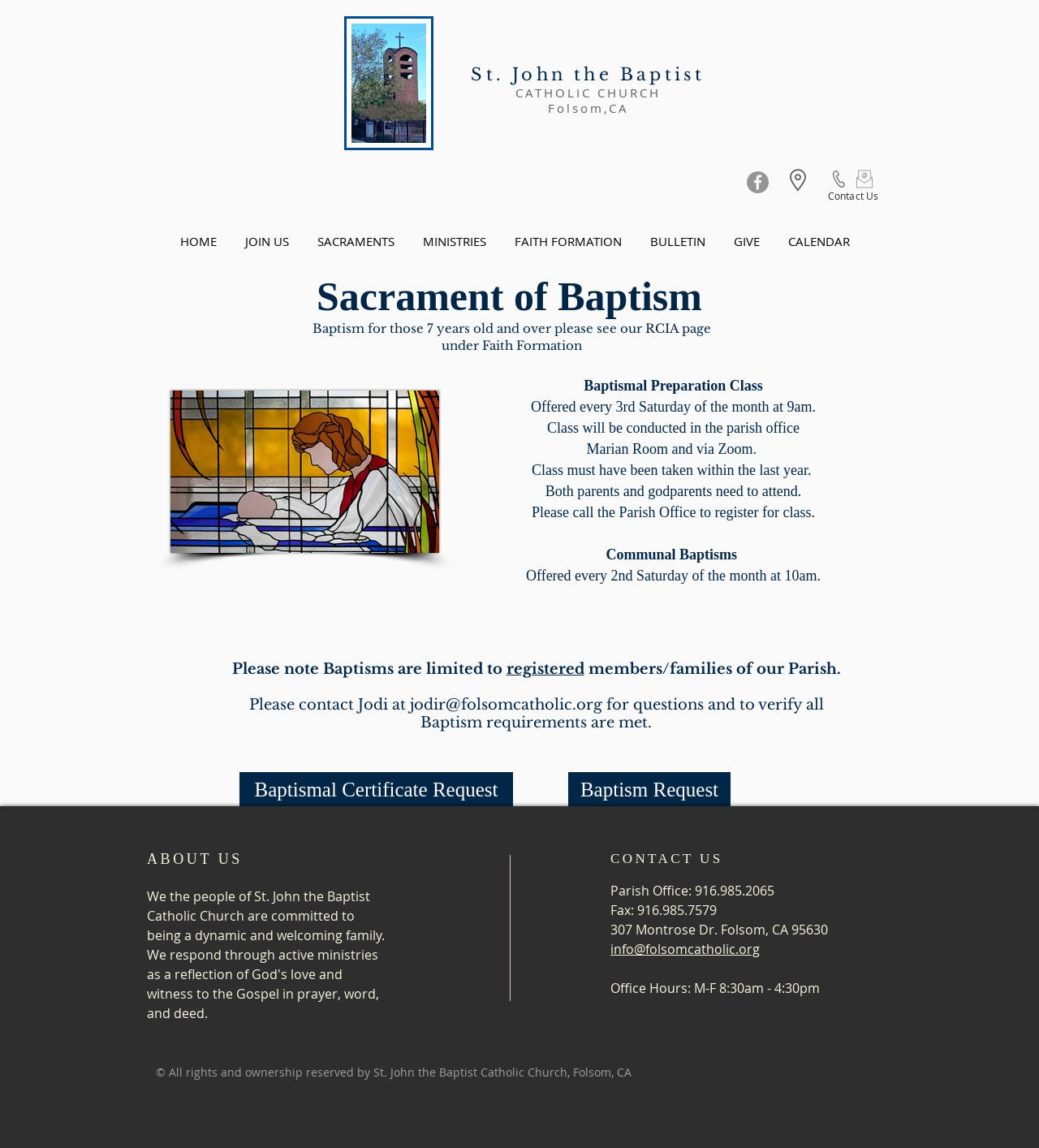Identify the bounding box coordinates of the element to click to follow this instruction: 'Click the HOME link'. Ensure the coordinates are four float values between 0 and 1, provided as [left, top, right, bottom].

[0.159, 0.203, 0.222, 0.217]